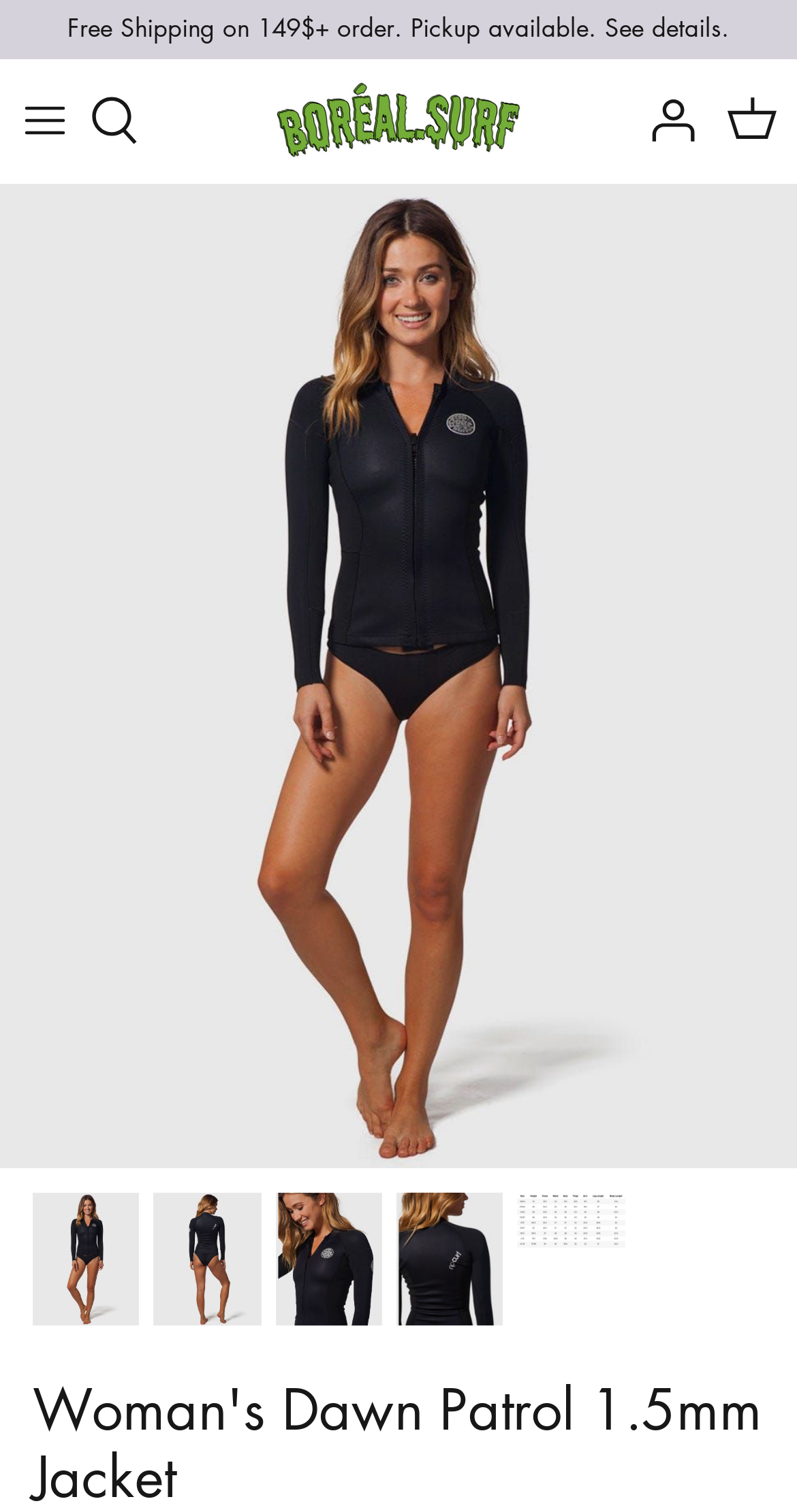Extract the heading text from the webpage.

Woman's Dawn Patrol 1.5mm Jacket